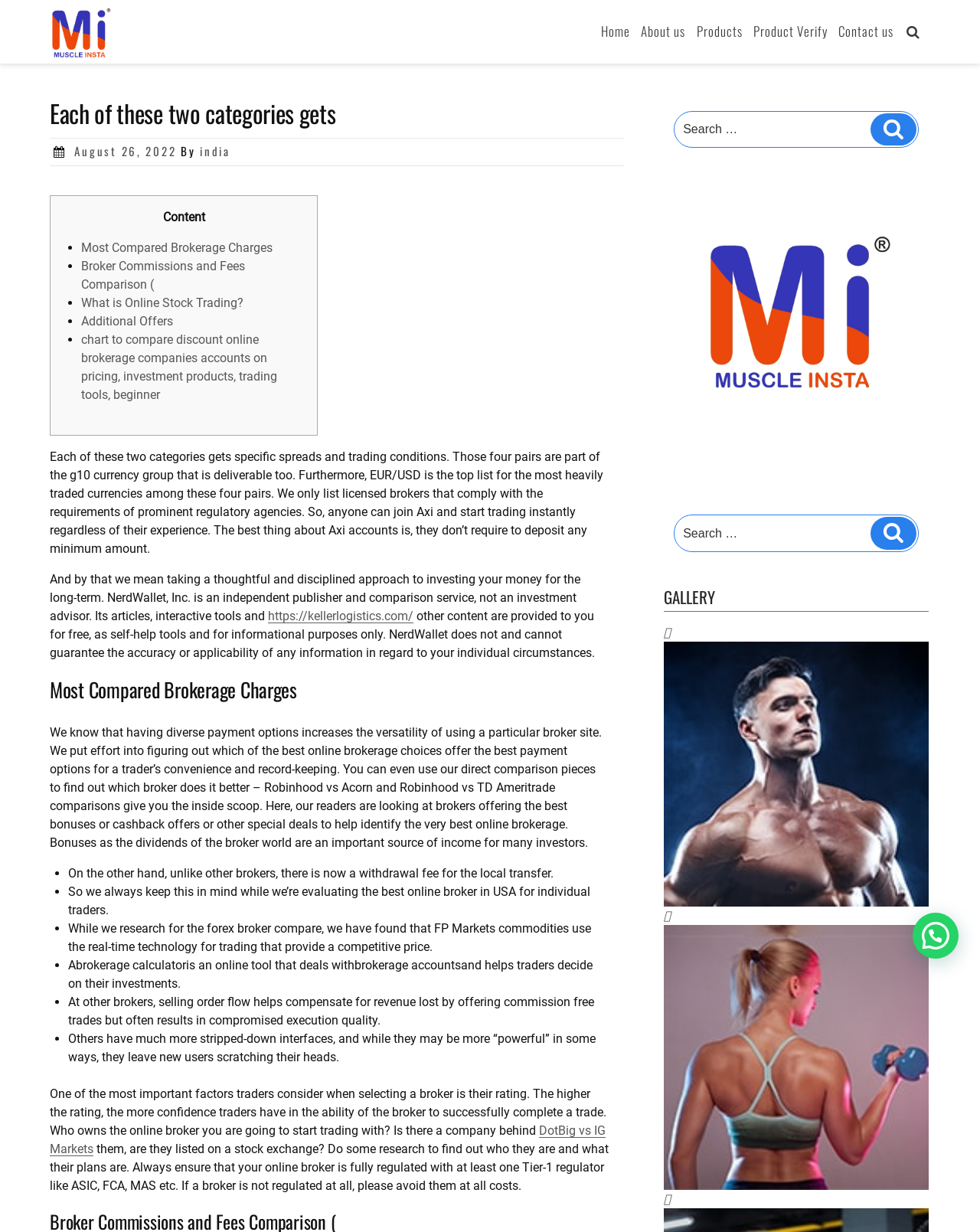Determine and generate the text content of the webpage's headline.

Each of these two categories gets